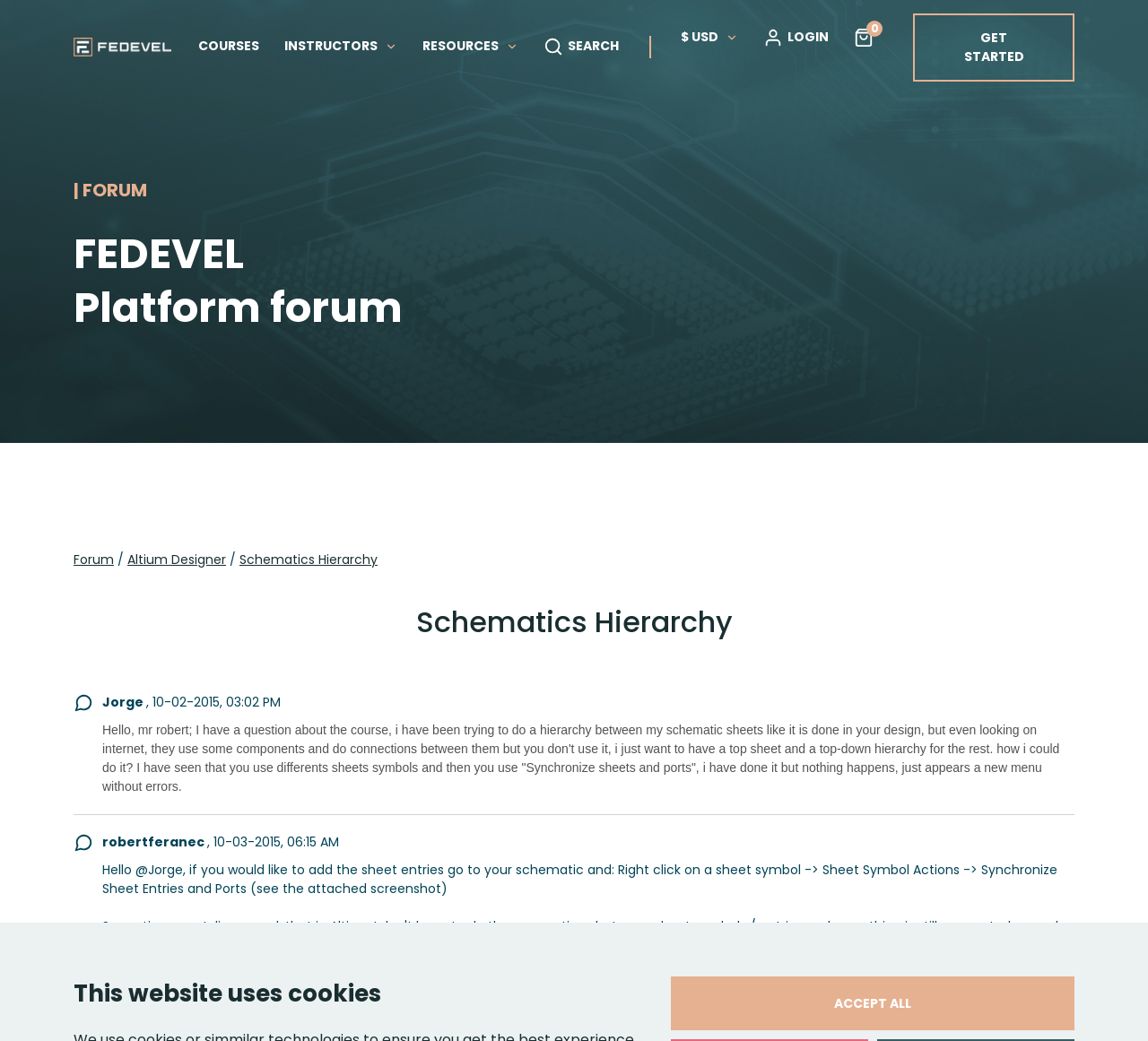Determine the bounding box coordinates of the clickable element to complete this instruction: "Click the COURSES link". Provide the coordinates in the format of four float numbers between 0 and 1, [left, top, right, bottom].

[0.173, 0.035, 0.226, 0.053]